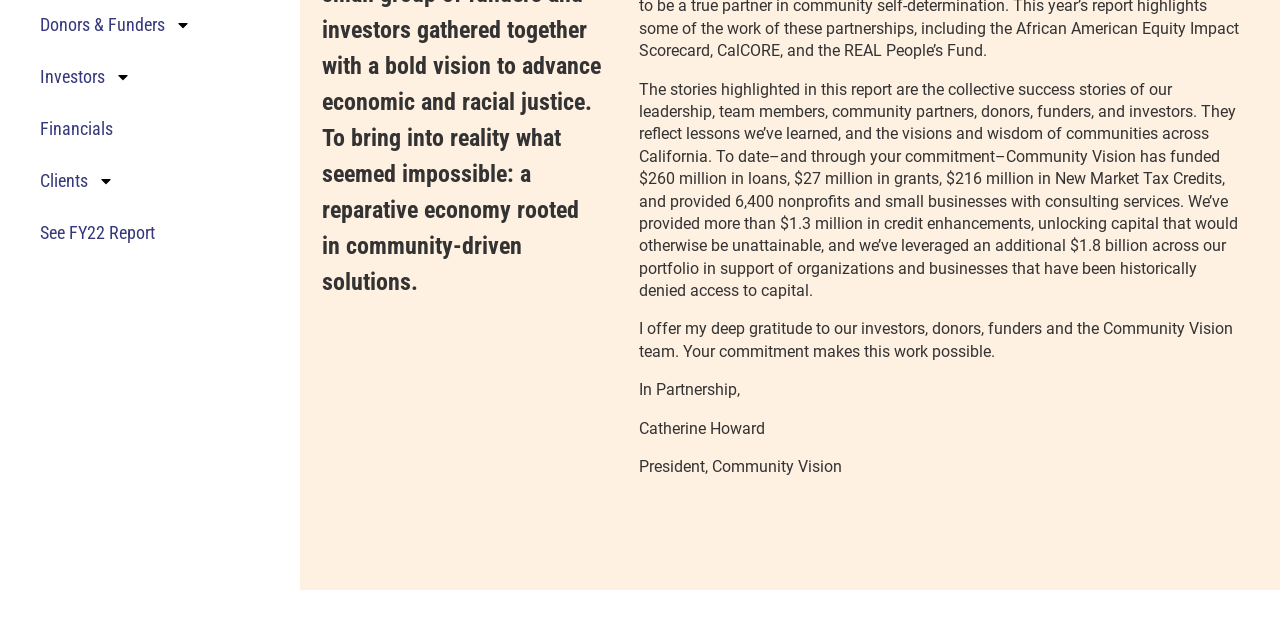Find the bounding box coordinates corresponding to the UI element with the description: "Clients". The coordinates should be formatted as [left, top, right, bottom], with values as floats between 0 and 1.

[0.019, 0.242, 0.216, 0.323]